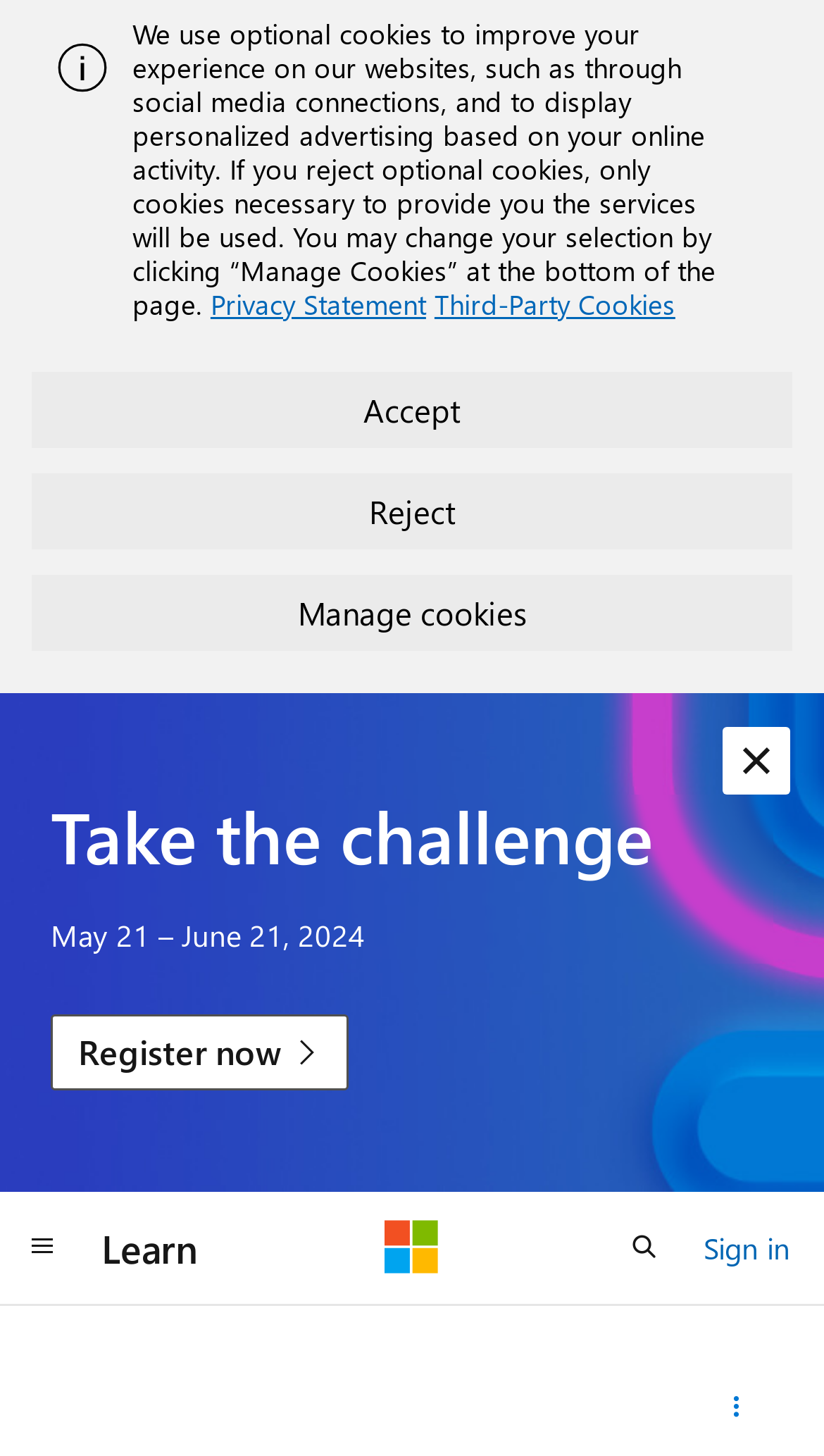Provide a short answer using a single word or phrase for the following question: 
What is the purpose of the 'Dismiss alert' button?

To dismiss an alert